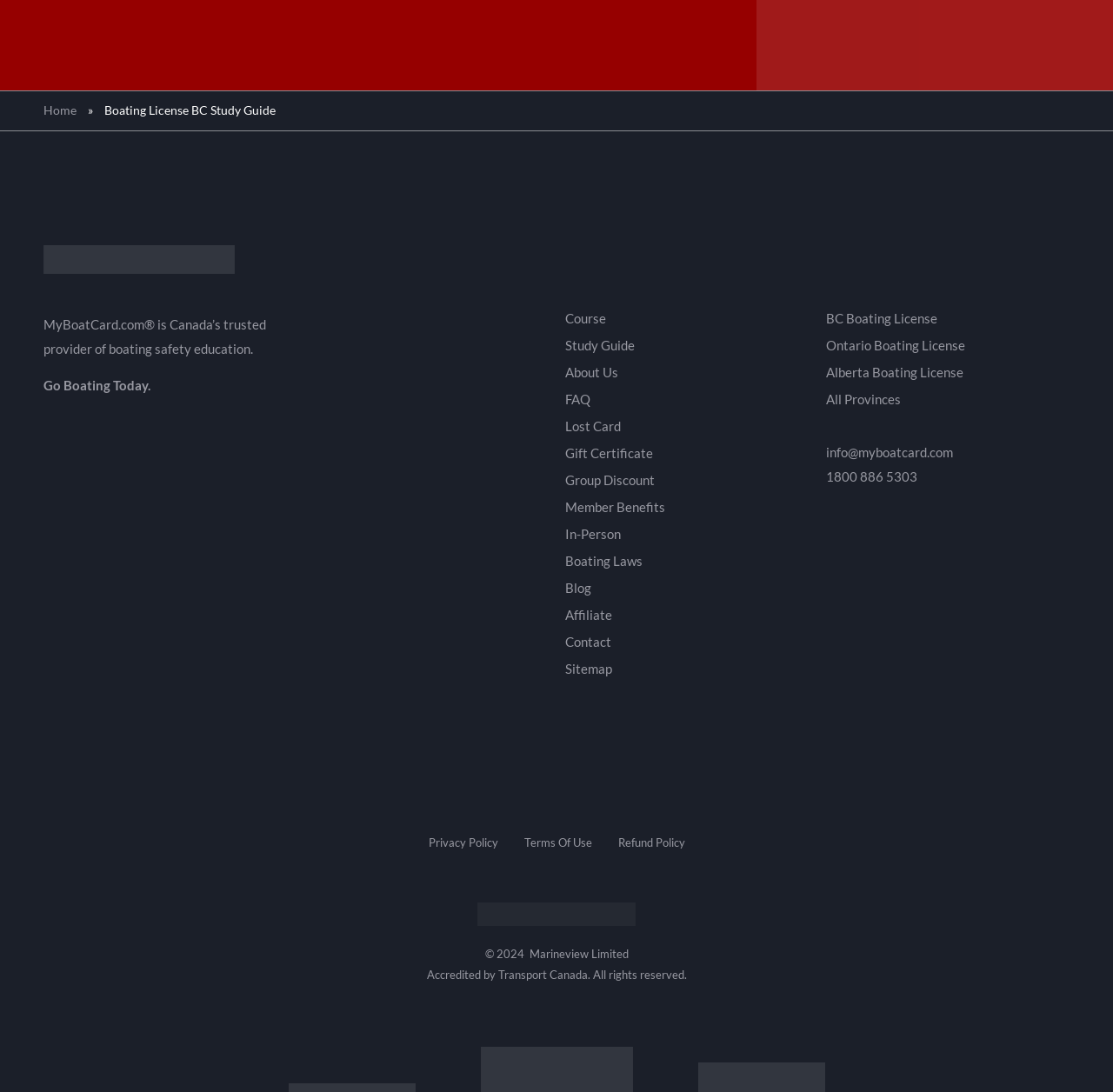Find the bounding box coordinates of the clickable region needed to perform the following instruction: "Click on the 'Course' link". The coordinates should be provided as four float numbers between 0 and 1, i.e., [left, top, right, bottom].

[0.508, 0.28, 0.727, 0.304]